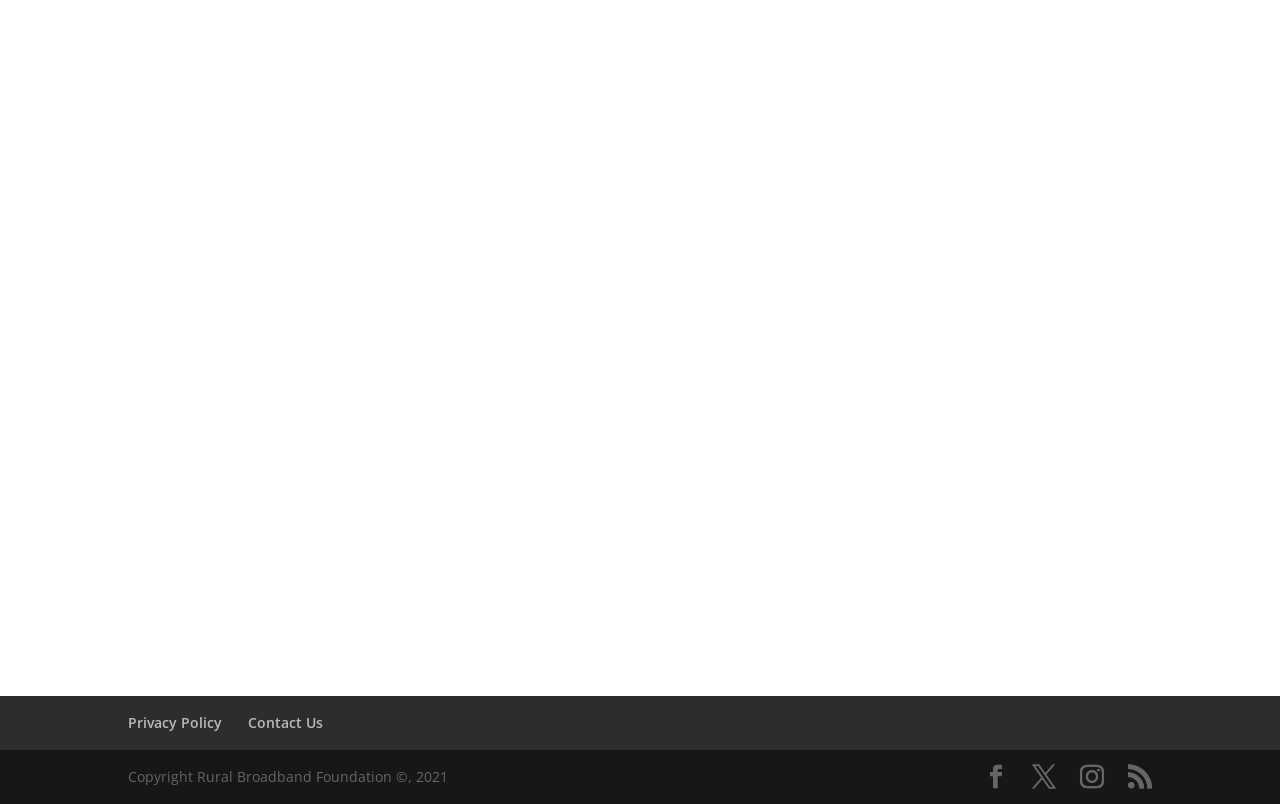Determine the bounding box coordinates of the section to be clicked to follow the instruction: "Click the SUBMIT button". The coordinates should be given as four float numbers between 0 and 1, formatted as [left, top, right, bottom].

[0.79, 0.626, 0.869, 0.692]